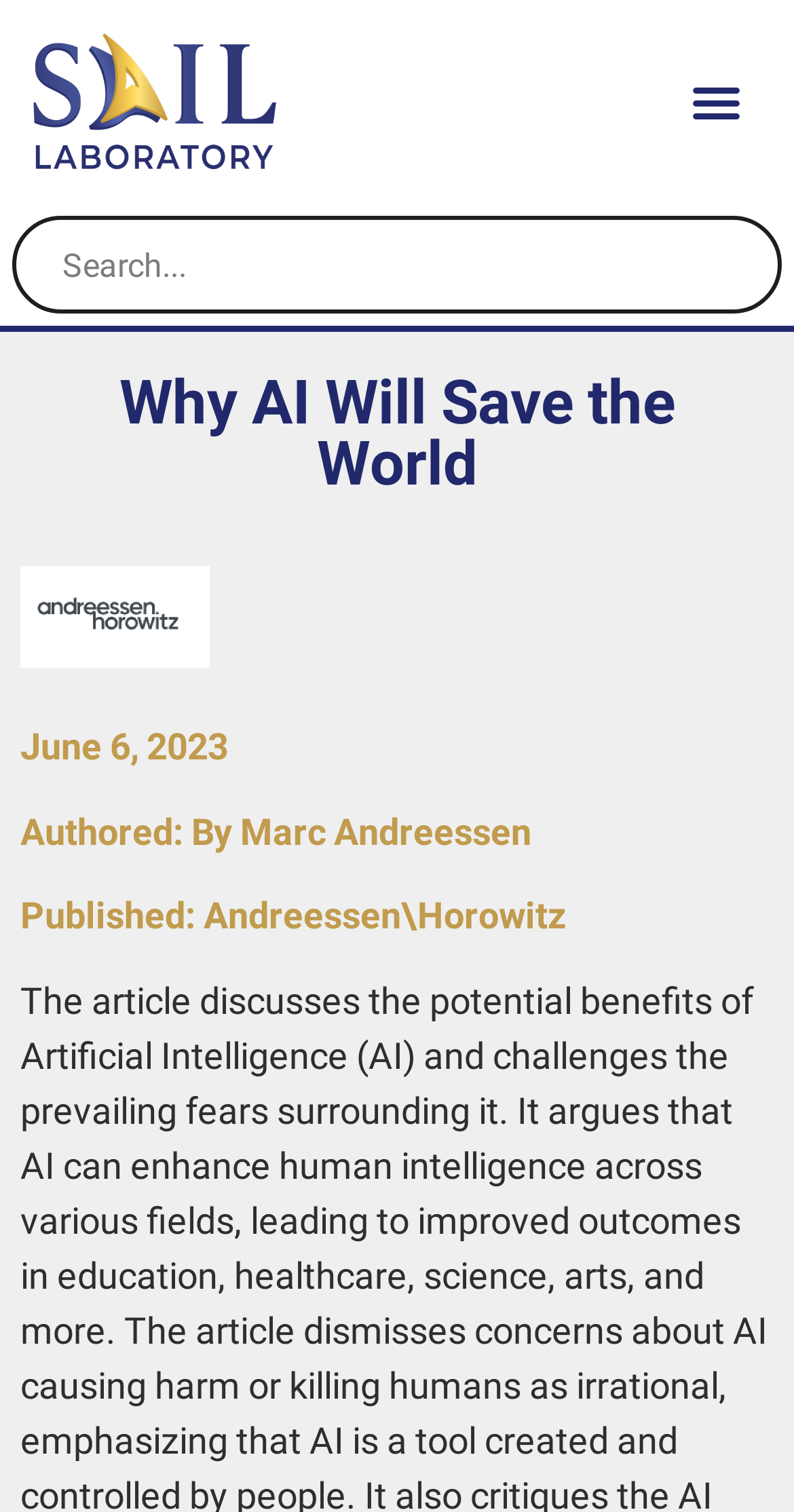Given the description "aria-label="Search magnifier button"", provide the bounding box coordinates of the corresponding UI element.

[0.888, 0.157, 0.96, 0.194]